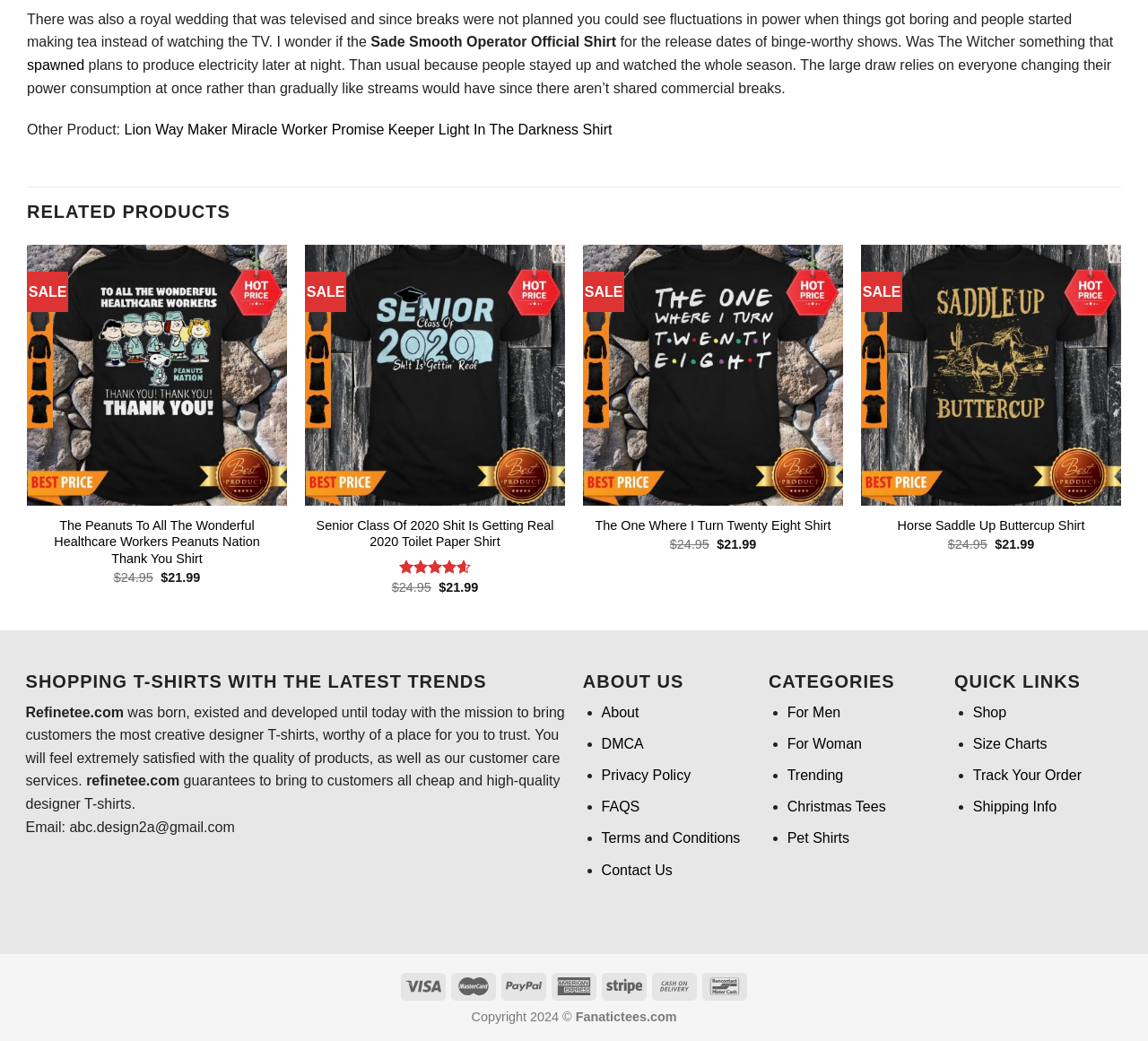Using the details in the image, give a detailed response to the question below:
What is the category of the 'The Peanuts To All The Wonderful Healthcare Workers Peanuts Nation Thank You Shirt'?

Based on the webpage structure, the 'The Peanuts To All The Wonderful Healthcare Workers Peanuts Nation Thank You Shirt' is listed under the 'RELATED PRODUCTS' section, and its image is placed next to a 'Wishlist' button. This suggests that it is a product, and its category can be inferred from the other products listed nearby, which are also men's shirts.